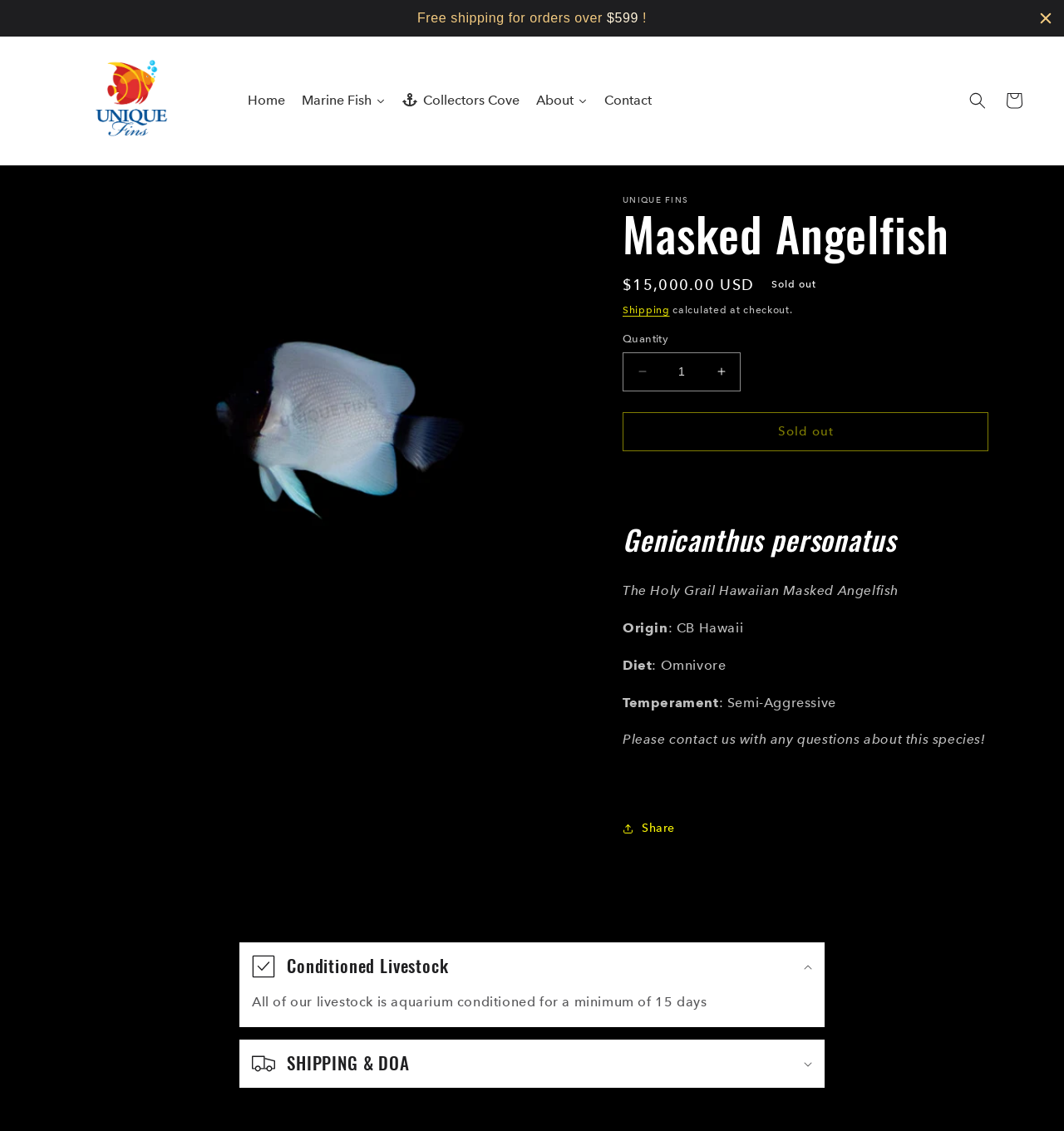Please locate the bounding box coordinates of the element that should be clicked to complete the given instruction: "Check the 'Shipping' information".

[0.585, 0.269, 0.629, 0.279]